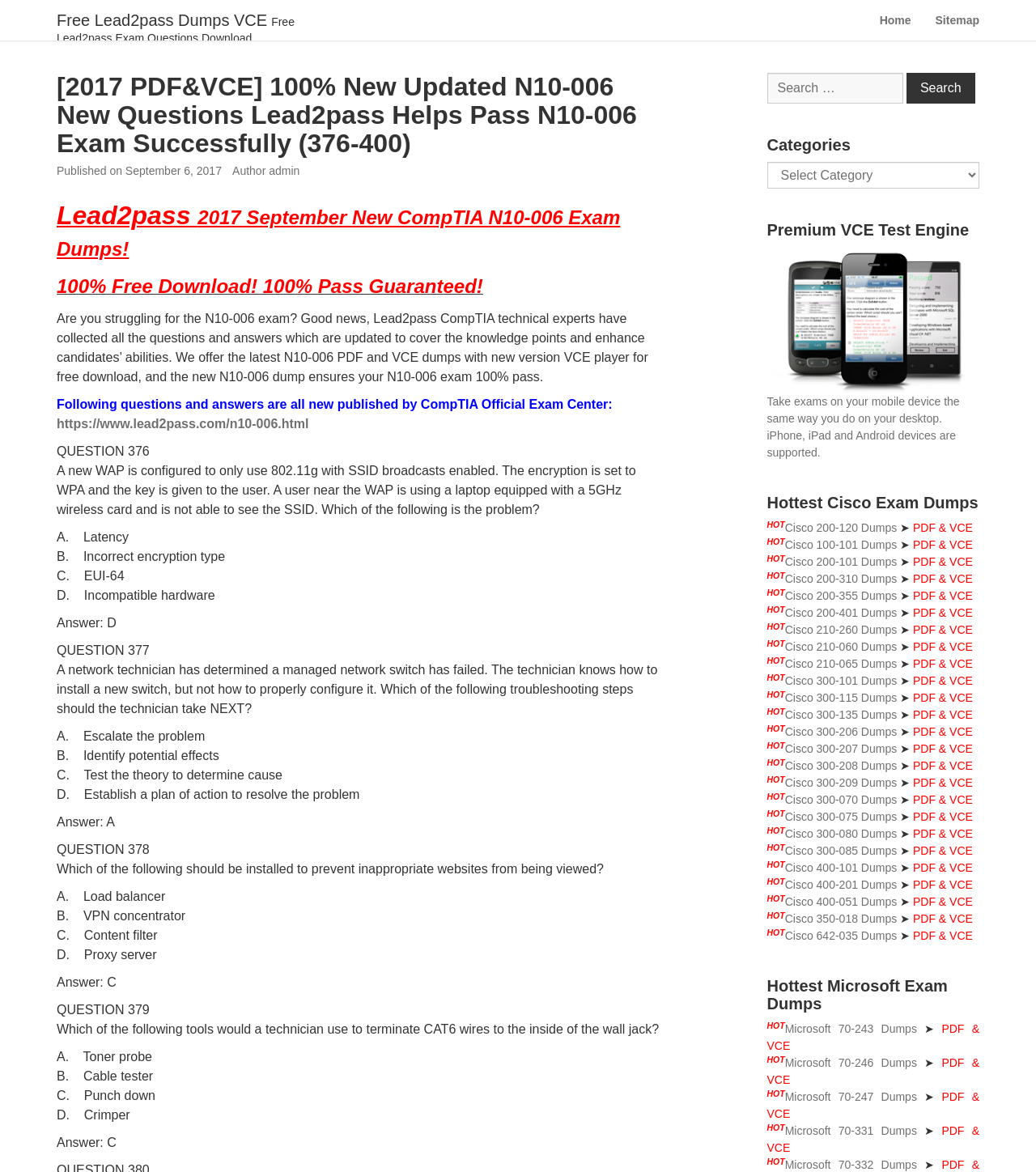Please identify the bounding box coordinates of the clickable area that will allow you to execute the instruction: "Click on the 'VCE Exam Simulator for Mobile' link".

[0.74, 0.267, 0.945, 0.394]